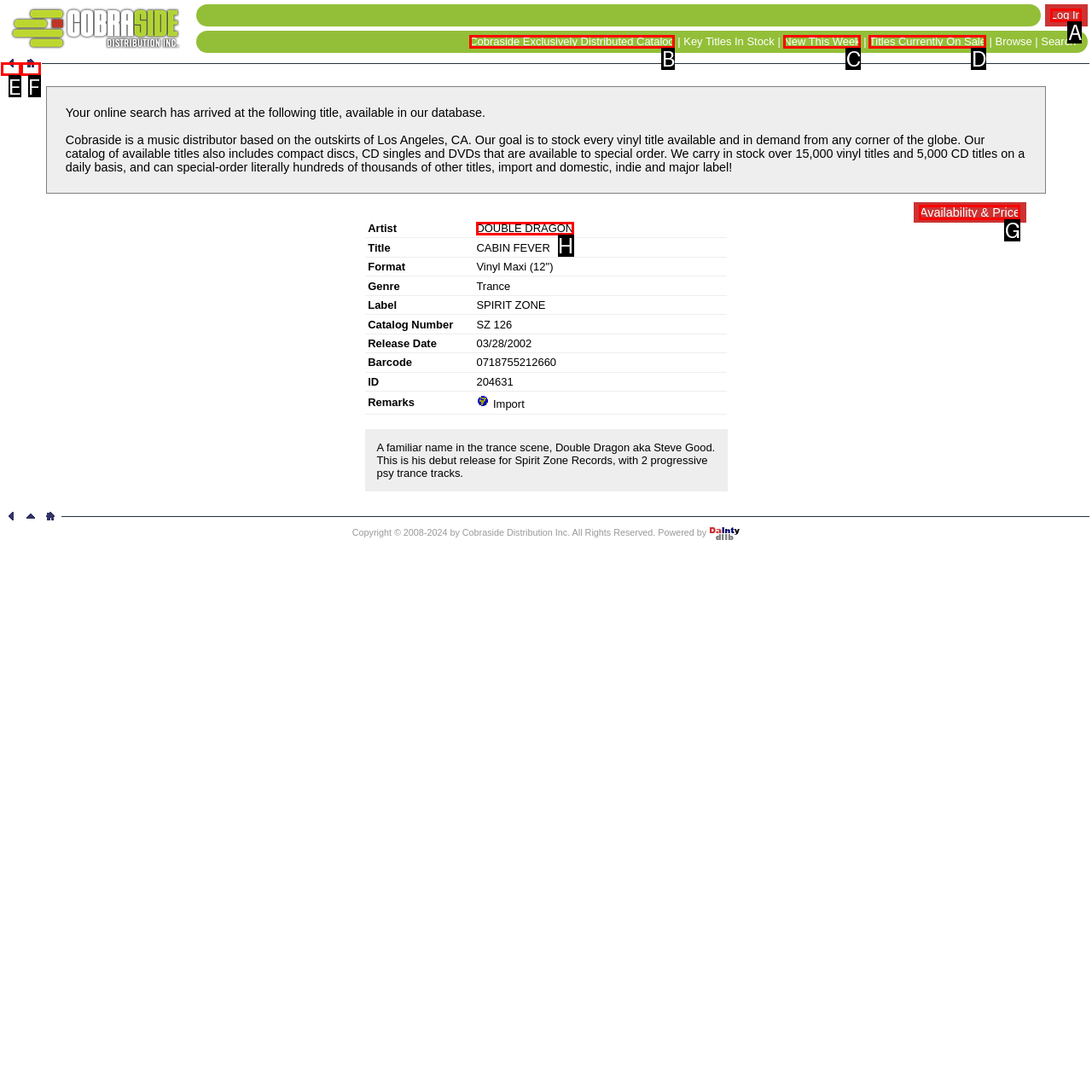Determine the letter of the element to click to accomplish this task: Check Availability & Price. Respond with the letter.

G